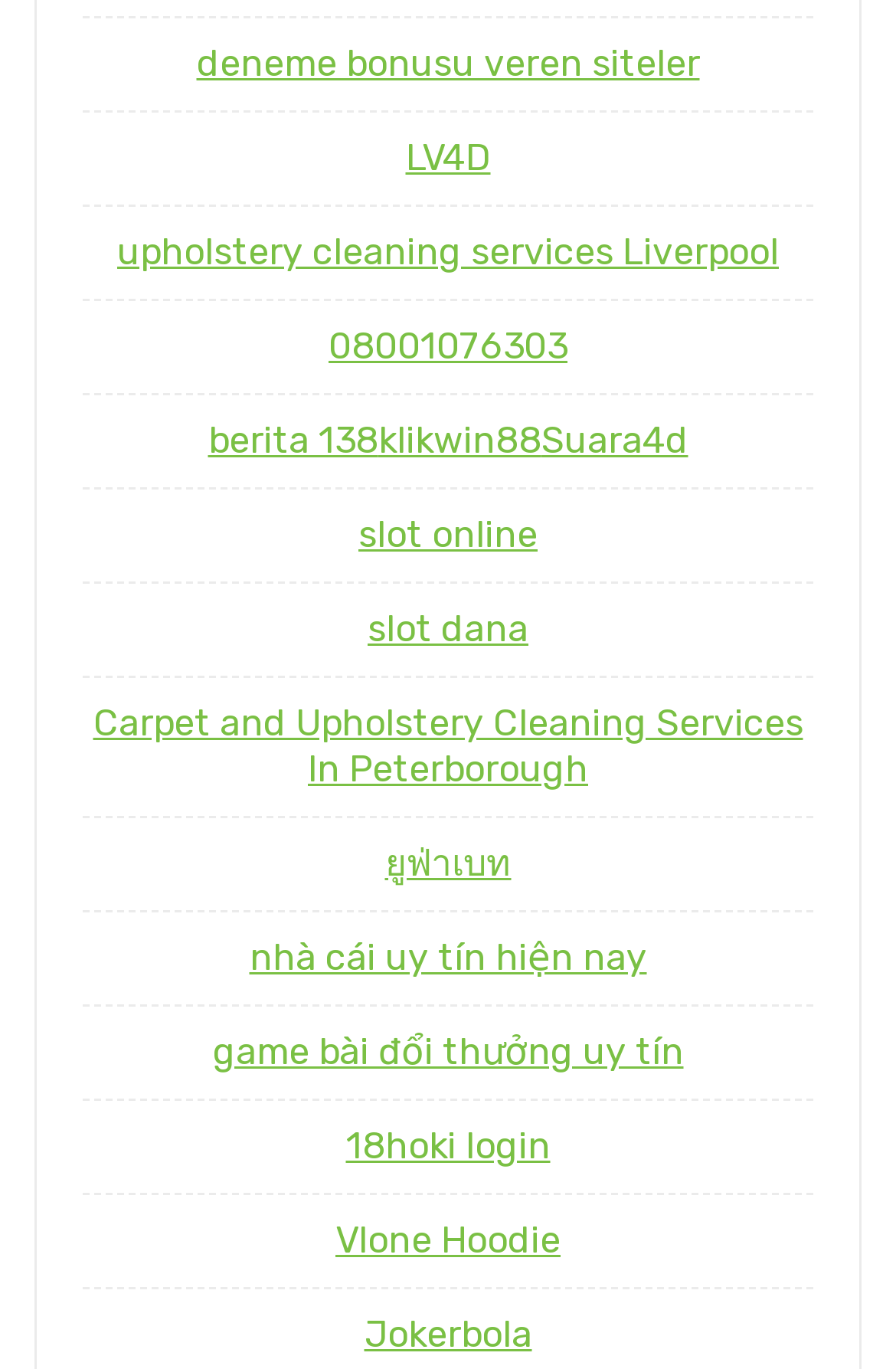Please identify the bounding box coordinates of where to click in order to follow the instruction: "Login to 18hoki".

[0.386, 0.822, 0.614, 0.853]